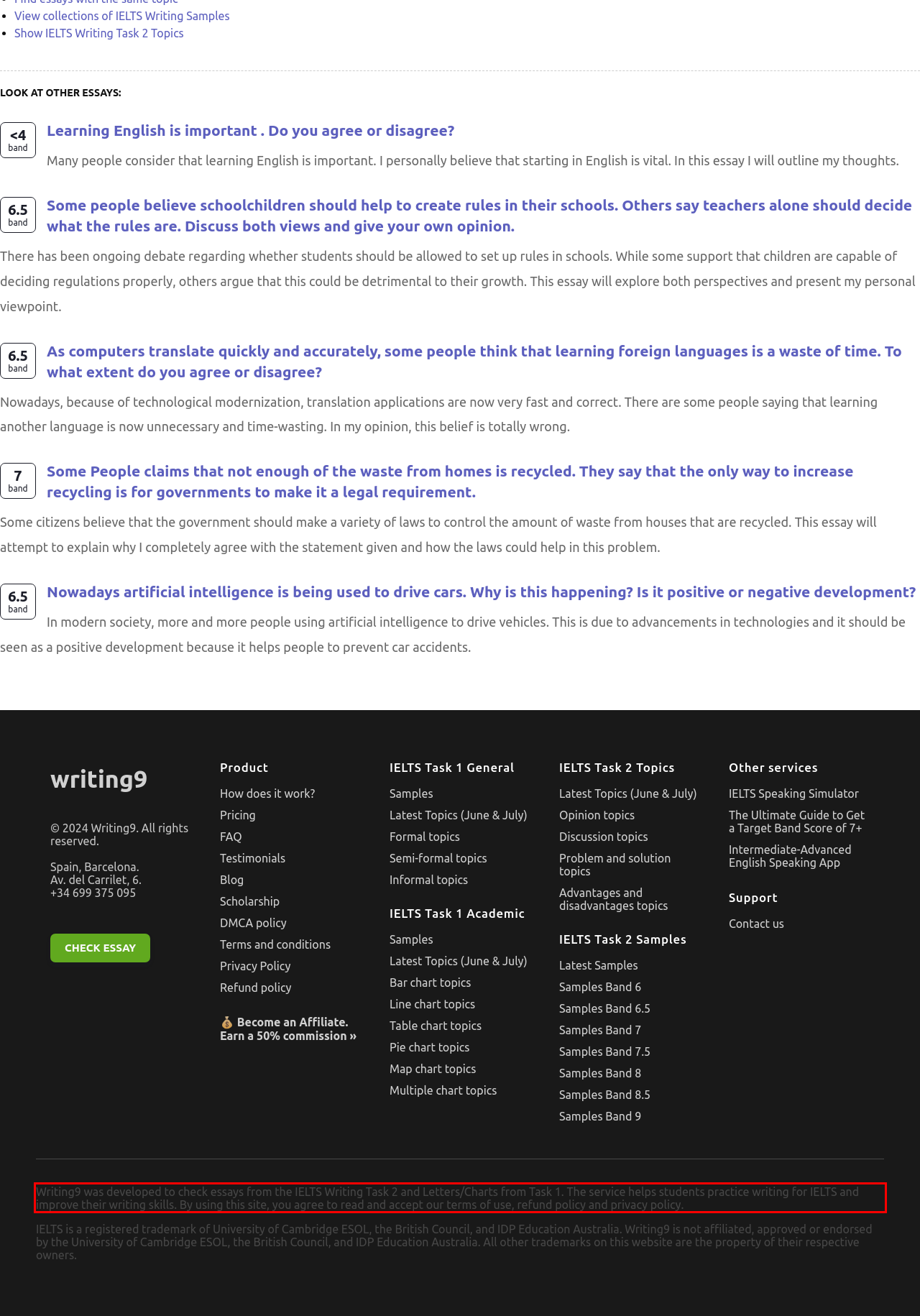Observe the screenshot of the webpage, locate the red bounding box, and extract the text content within it.

Writing9 was developed to check essays from the IELTS Writing Task 2 and Letters/Charts from Task 1. The service helps students practice writing for IELTS and improve their writing skills. By using this site, you agree to read and accept our terms of use, refund policy and privacy policy.